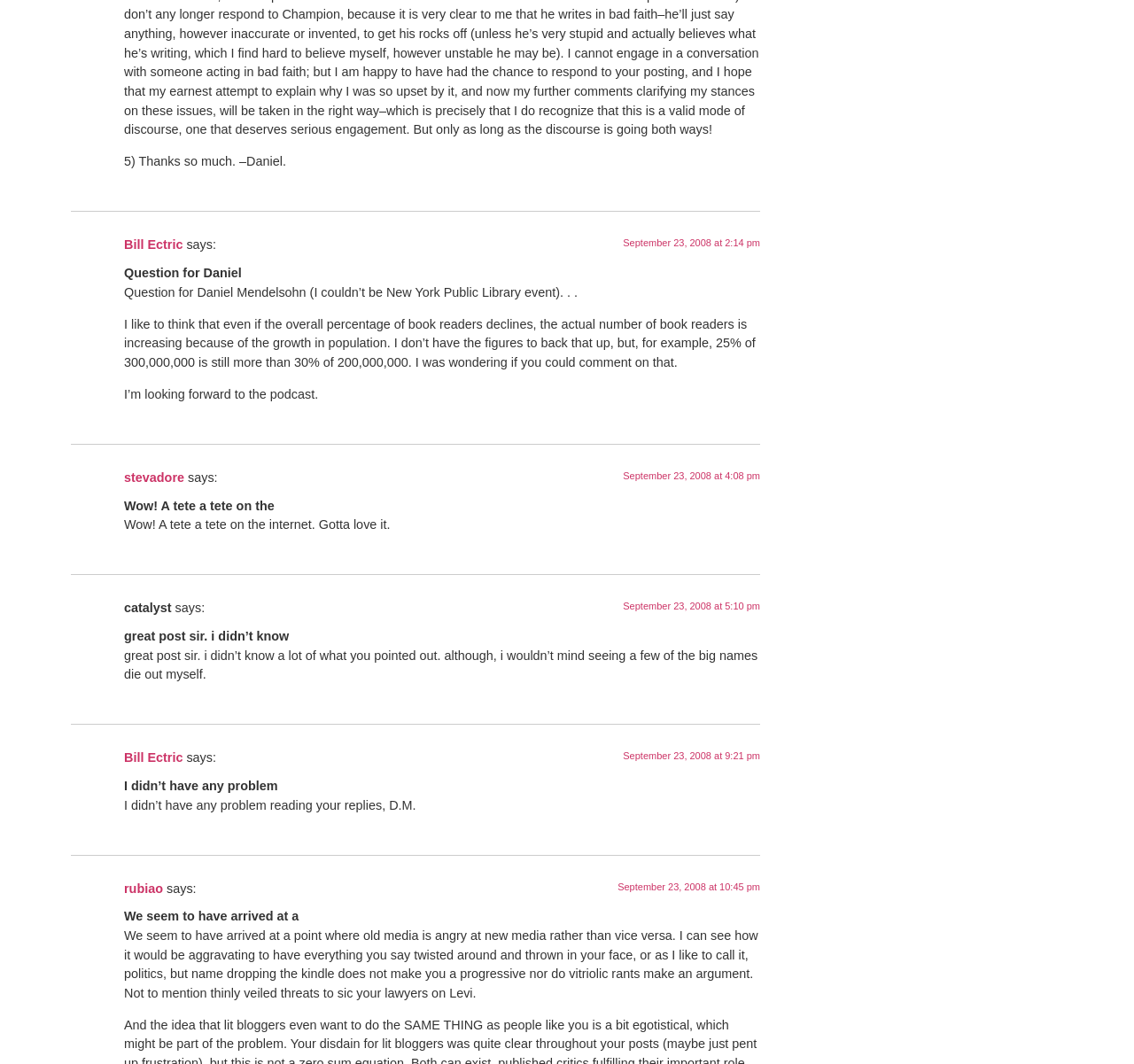Use the information in the screenshot to answer the question comprehensively: What is the name of the person who wrote the first comment?

The first comment starts with '5) Thanks so much. –Daniel.' which indicates that the name of the person who wrote the first comment is Daniel.